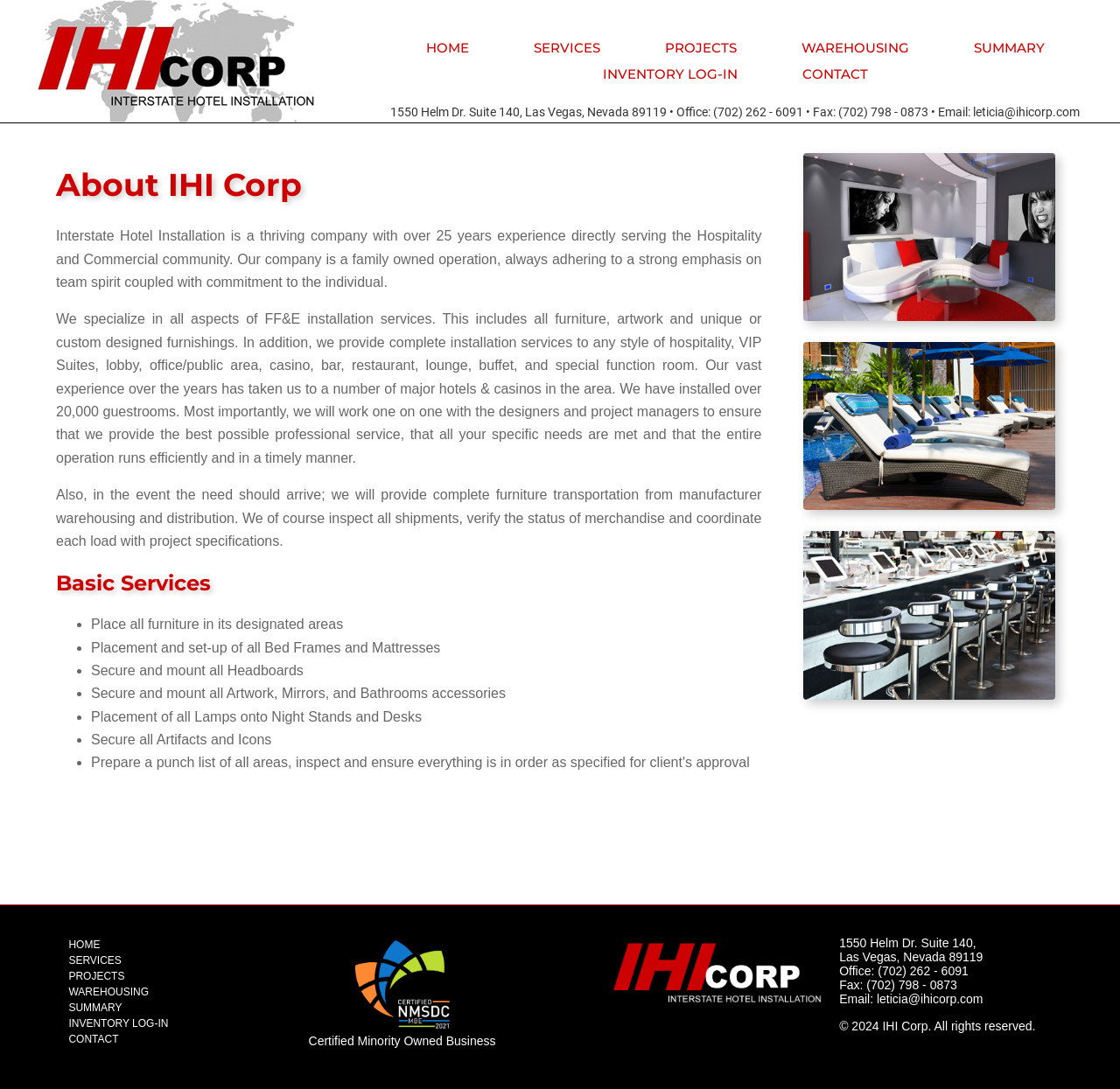What is the phone number of IHI Corp?
Look at the image and provide a detailed response to the question.

The webpage provides the contact information of IHI Corp, including the phone number '(702) 262 - 6091', which can be used to reach the company's office.